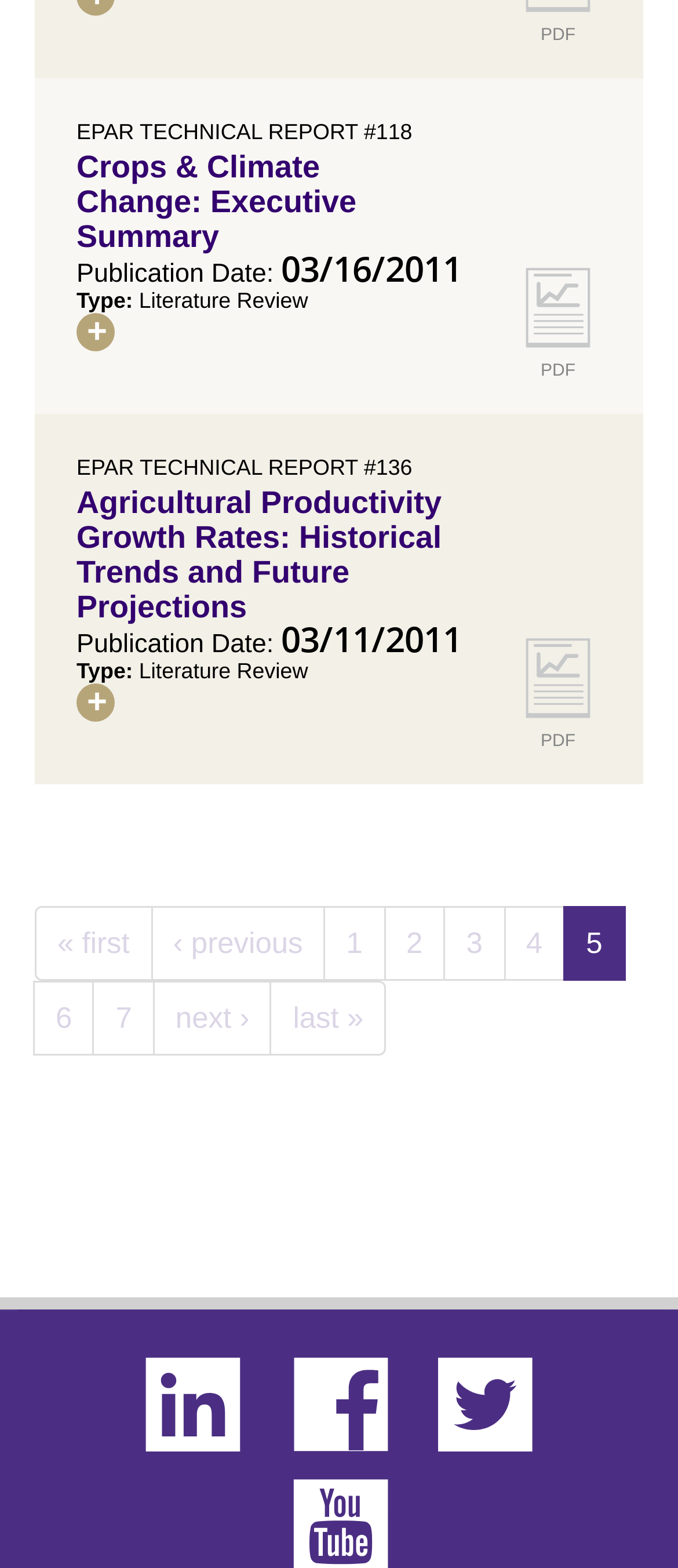Please identify the coordinates of the bounding box for the clickable region that will accomplish this instruction: "Expand report details".

[0.113, 0.199, 0.169, 0.224]